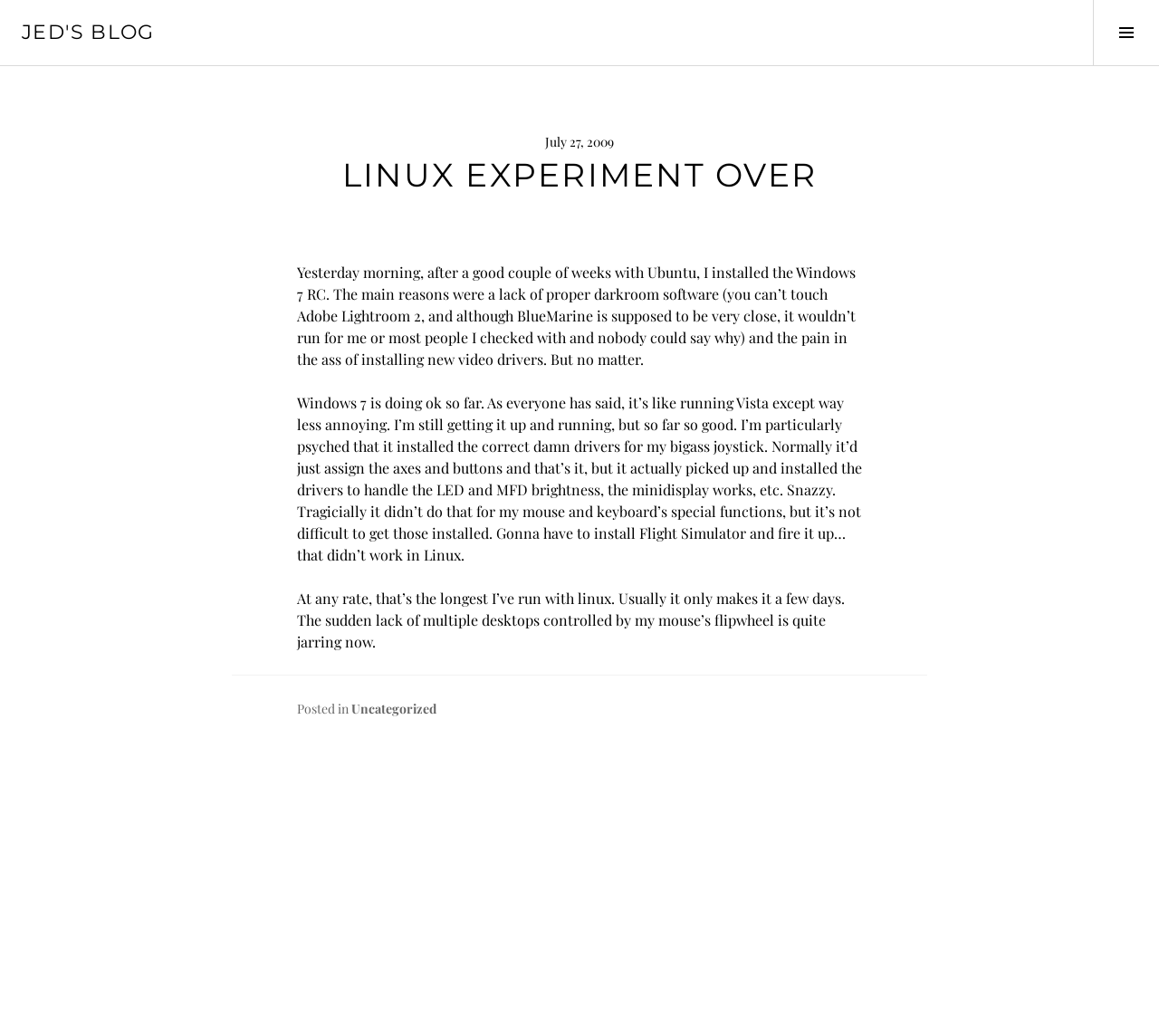Bounding box coordinates are given in the format (top-left x, top-left y, bottom-right x, bottom-right y). All values should be floating point numbers between 0 and 1. Provide the bounding box coordinate for the UI element described as: Jed's Blog

[0.019, 0.019, 0.133, 0.043]